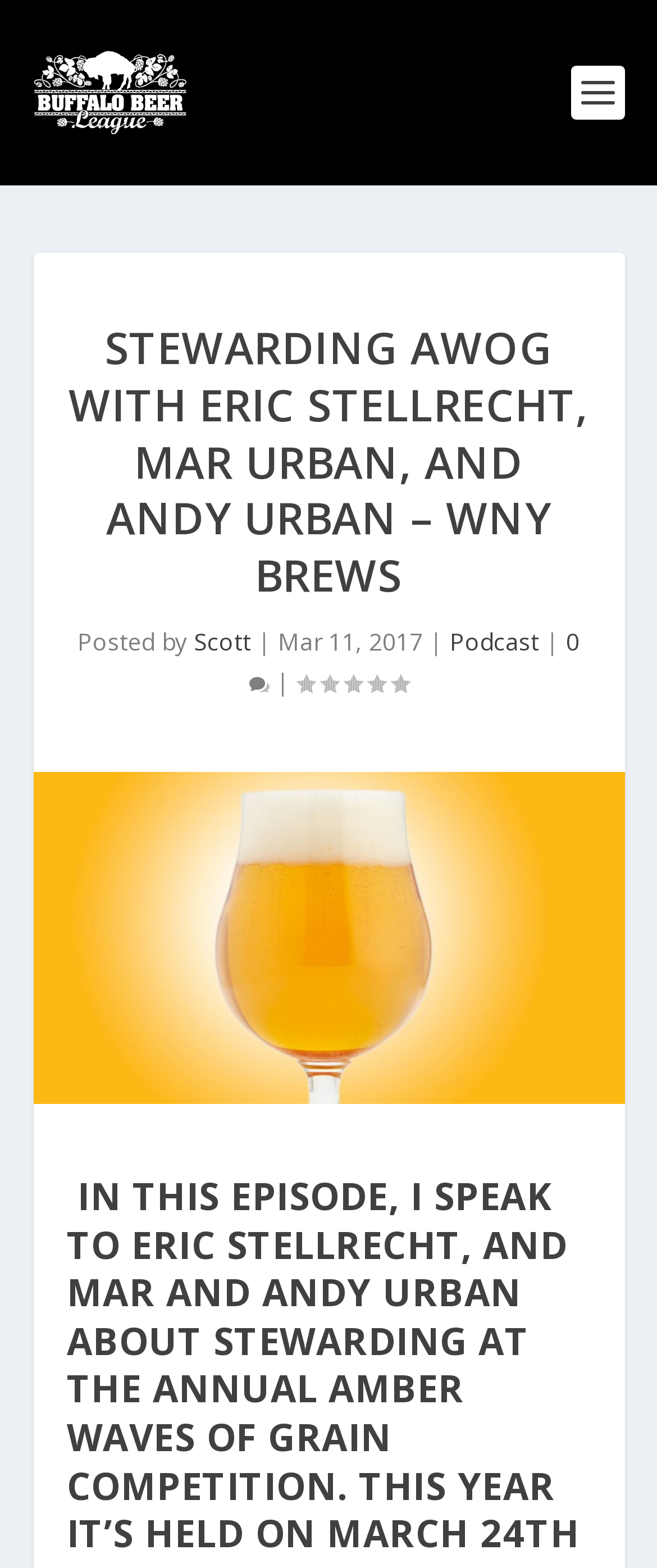Describe the webpage meticulously, covering all significant aspects.

The webpage appears to be a podcast episode page, specifically featuring an episode about stewarding at the annual Amber Waves of Grain Competition. 

At the top left of the page, there is a link to the "Buffalo Beer League" with an accompanying image of the same name. 

Below this, a prominent heading reads "STEWARDING AWOG WITH ERIC STELLRECHT, MAR URBAN, AND ANDY URBAN – WNY BREWS". 

To the right of the heading, there is a section containing information about the episode's posting details. This section includes the text "Posted by", followed by a link to the author "Scott", a vertical bar, and the date "Mar 11, 2017". 

Further to the right, there are two more links: one labeled "Podcast" and another with a play button icon and the text "0". The latter link also contains a comment count indicator. 

A vertical bar separates these links from a rating indicator showing "Rating: 0.00". 

Taking up a significant portion of the page is a large image related to the episode, titled "Stewarding AWOG with Eric Stellrecht, Mar Urban, and Andy Urban – WNY Brews".